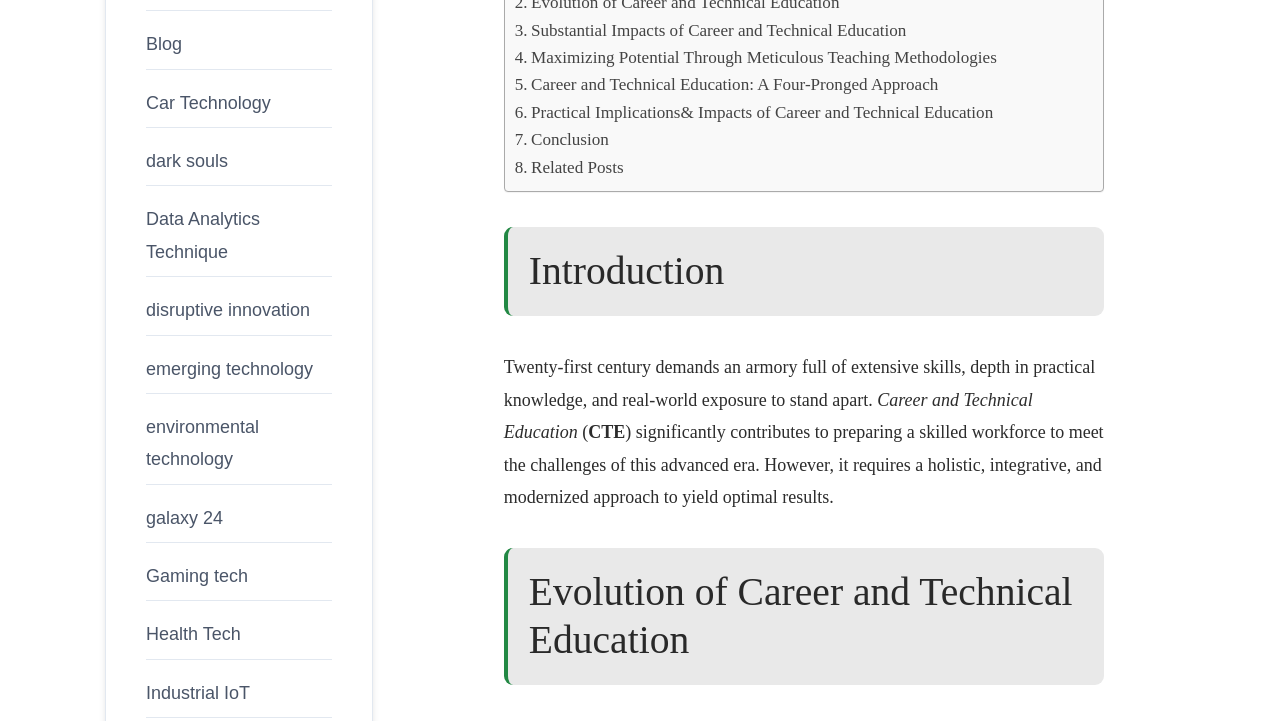Find the bounding box coordinates for the HTML element described as: "Data Analytics Technique". The coordinates should consist of four float values between 0 and 1, i.e., [left, top, right, bottom].

[0.114, 0.29, 0.203, 0.363]